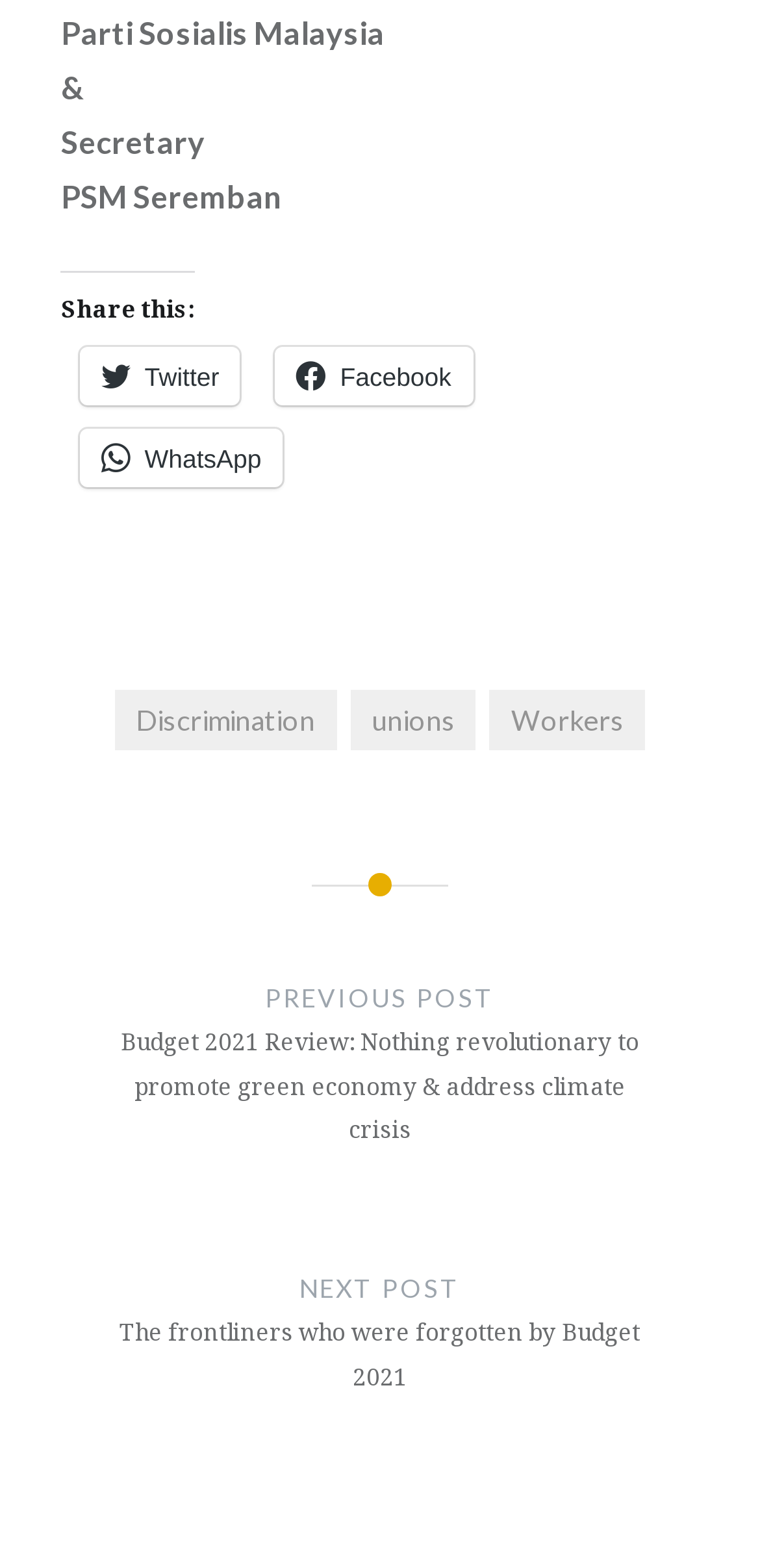What is the topic of the previous post?
Give a detailed and exhaustive answer to the question.

The topic of the previous post can be found in the link element labeled 'PREVIOUS POST', which describes the content of the previous post as 'Budget 2021 Review: Nothing revolutionary to promote green economy & address climate crisis'.